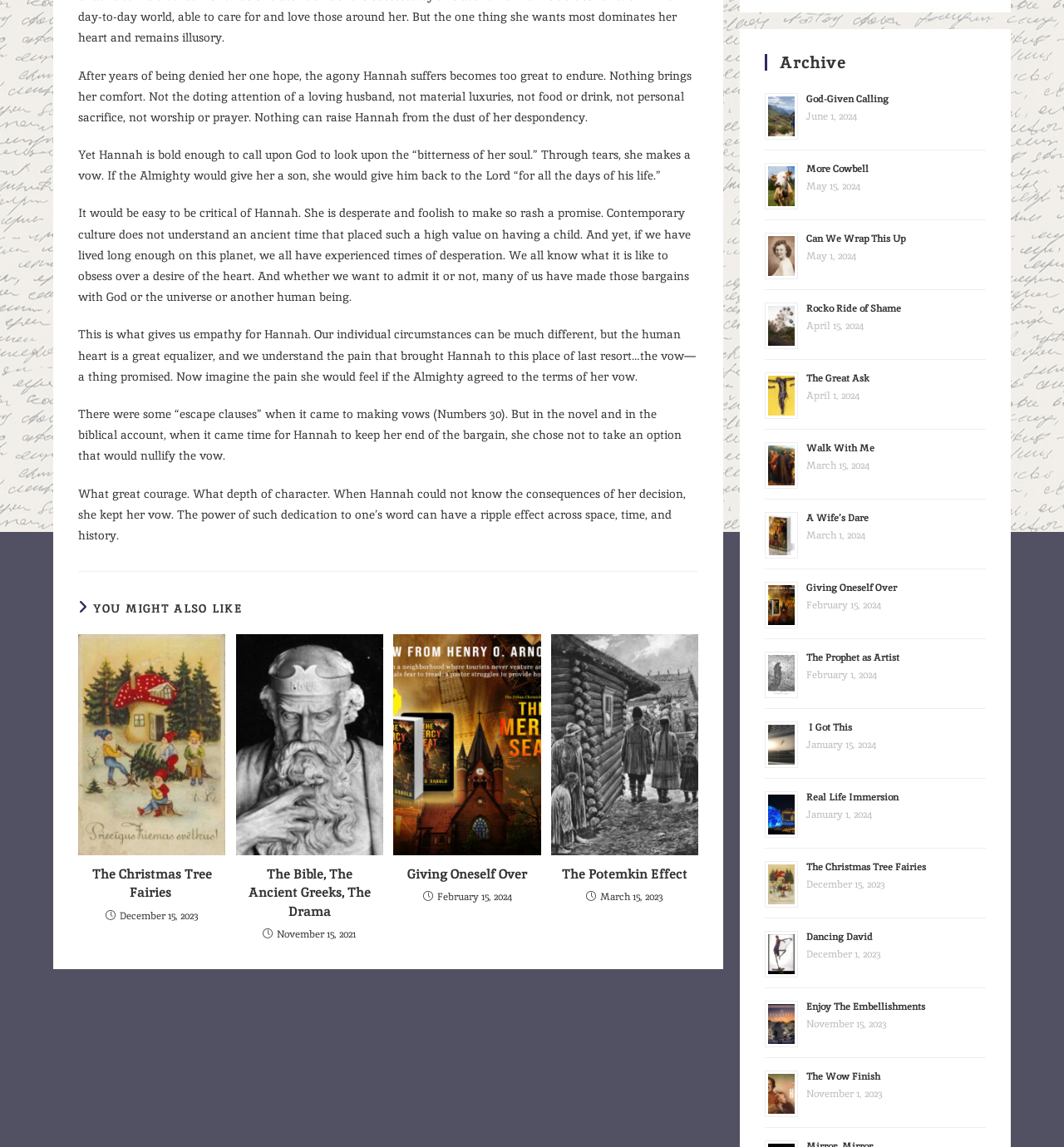Locate the UI element described by Enjoy The Embellishments in the provided webpage screenshot. Return the bounding box coordinates in the format (top-left x, top-left y, bottom-right x, bottom-right y), ensuring all values are between 0 and 1.

[0.758, 0.872, 0.87, 0.883]